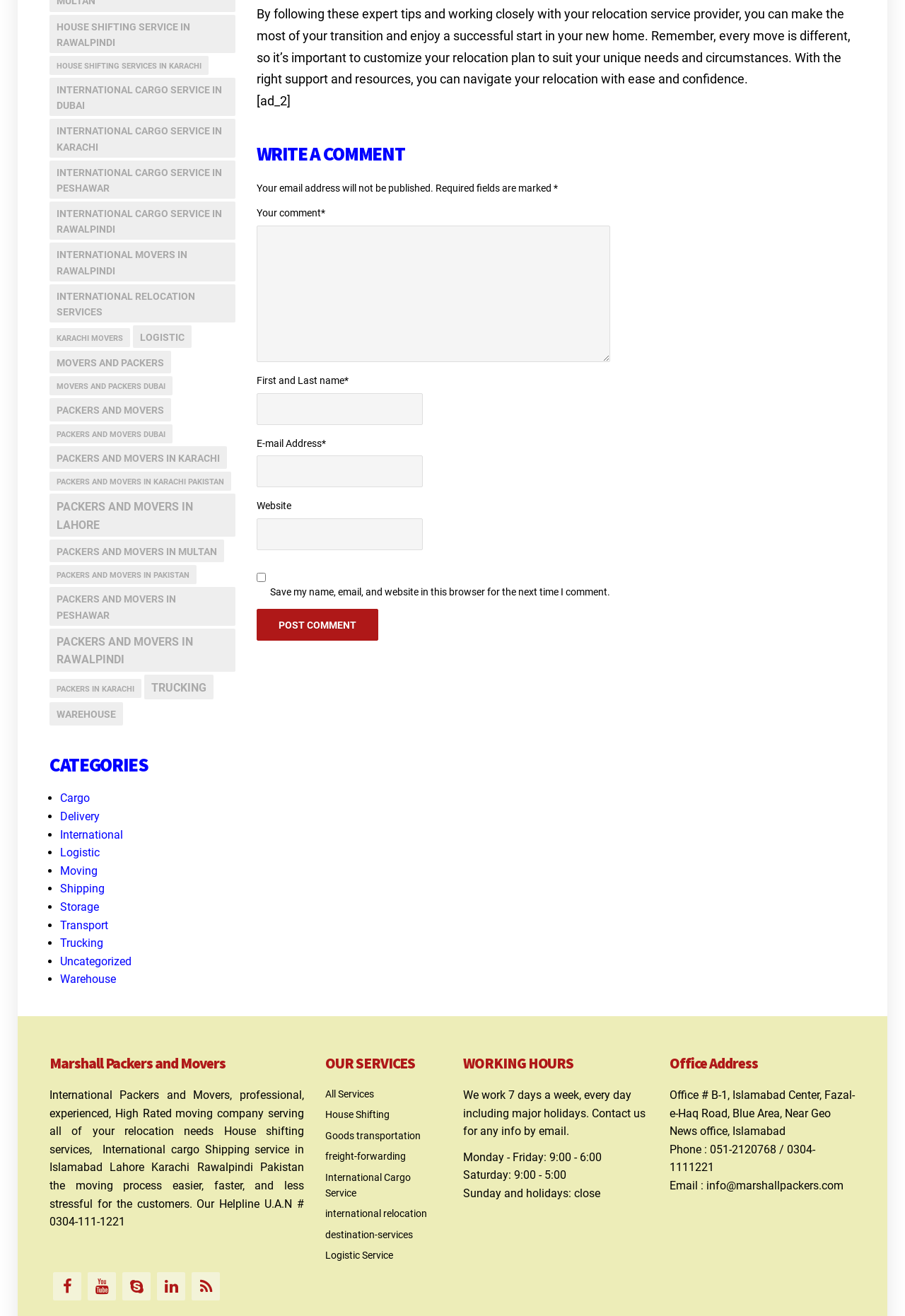Locate the bounding box coordinates of the item that should be clicked to fulfill the instruction: "Click on the 'Post Comment' button".

[0.283, 0.463, 0.418, 0.487]